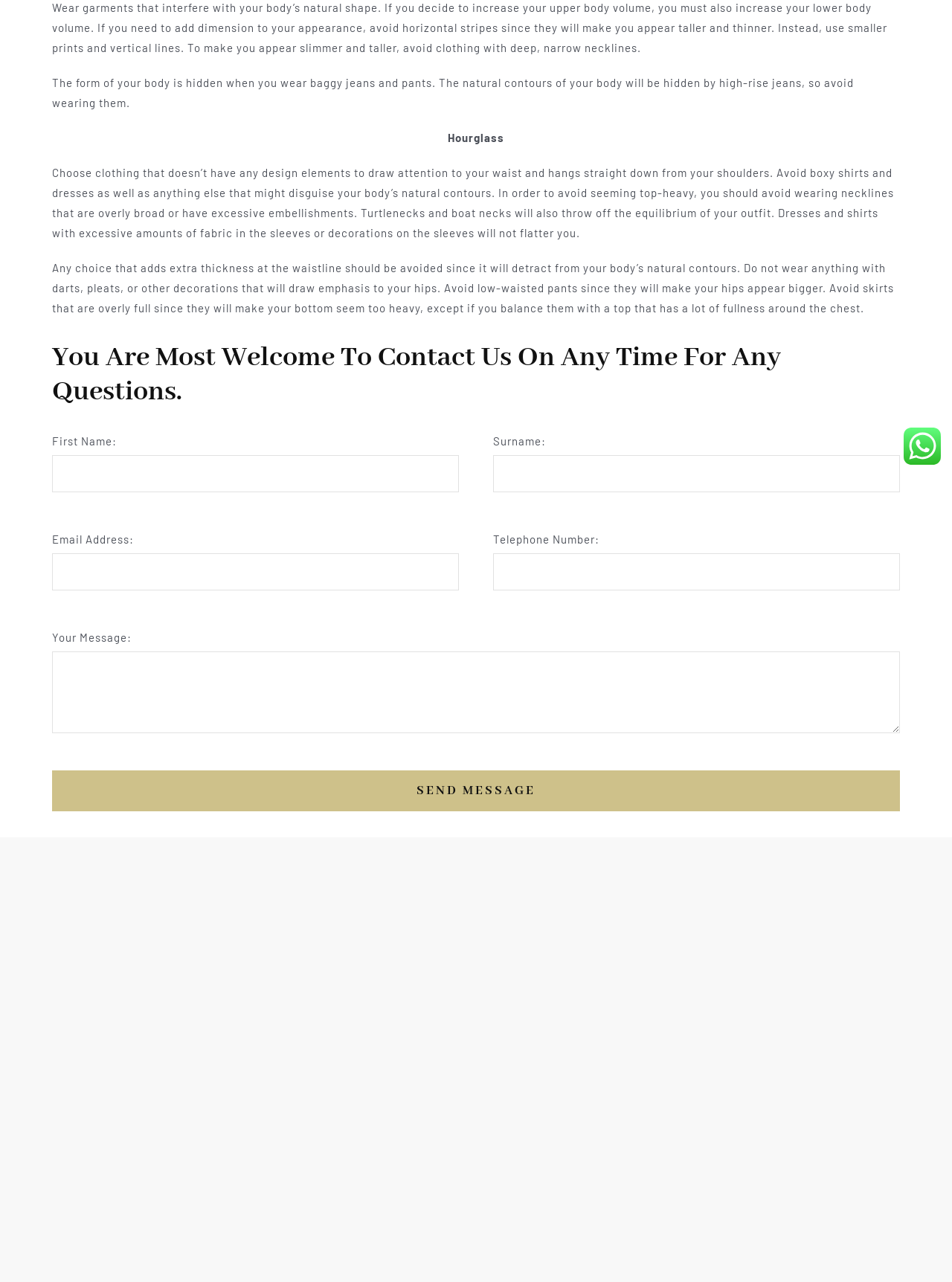Please find the bounding box for the UI element described by: "parent_node: Surname: name="surname"".

[0.518, 0.355, 0.945, 0.384]